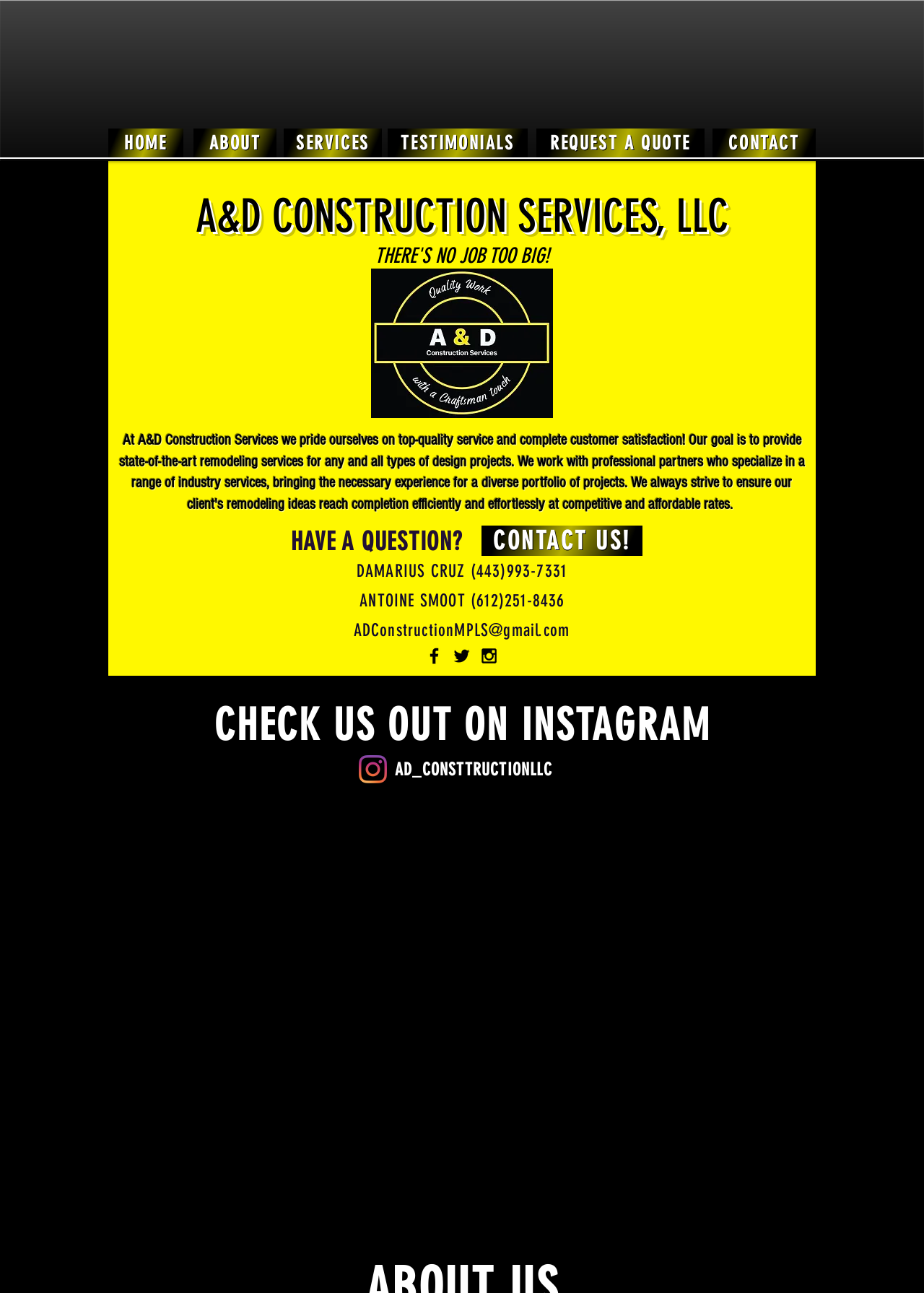Find the bounding box coordinates of the area to click in order to follow the instruction: "Visit the ABOUT page".

[0.209, 0.1, 0.299, 0.122]